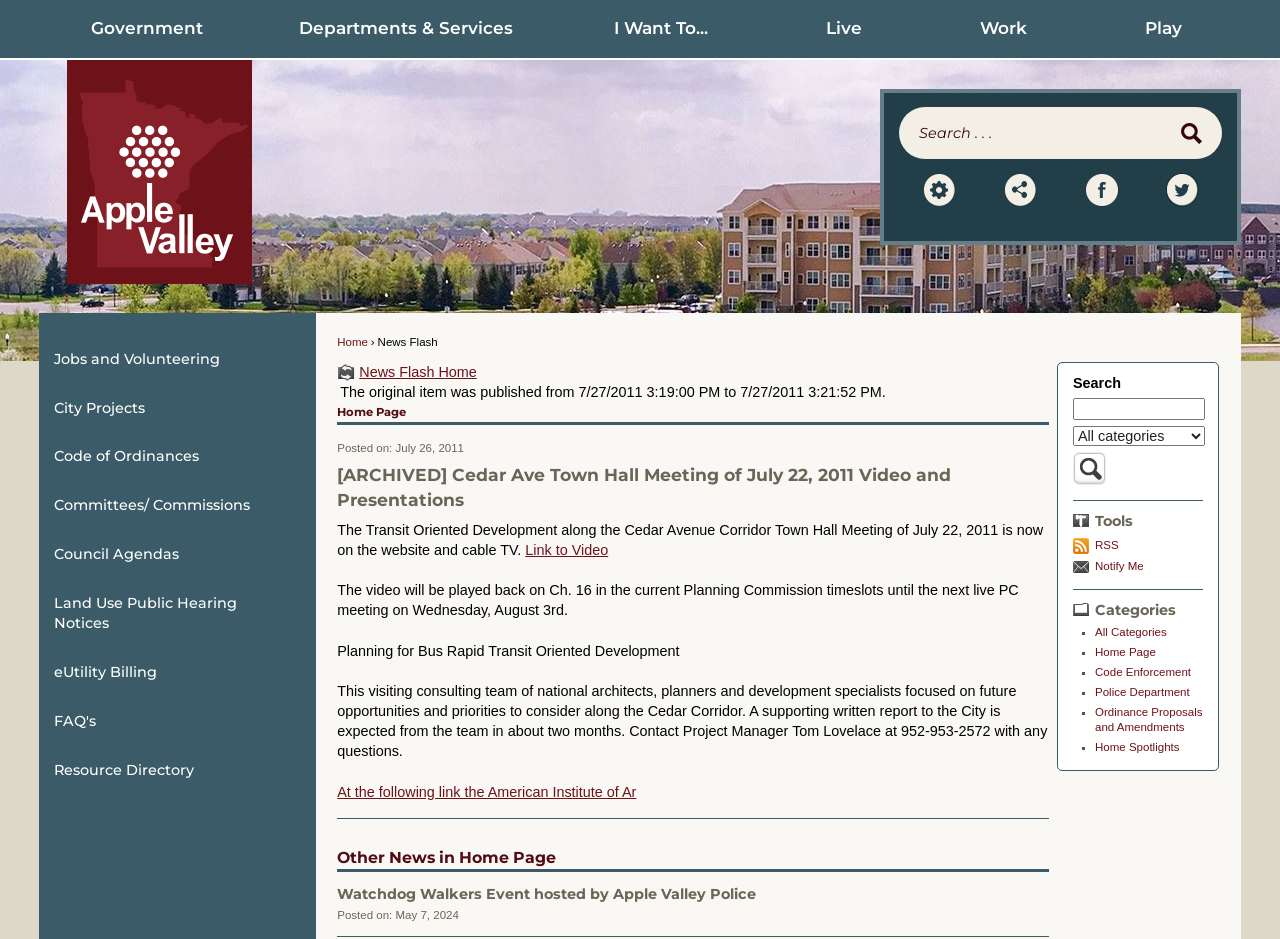What is the orientation of the menu?
Give a single word or phrase as your answer by examining the image.

Vertical